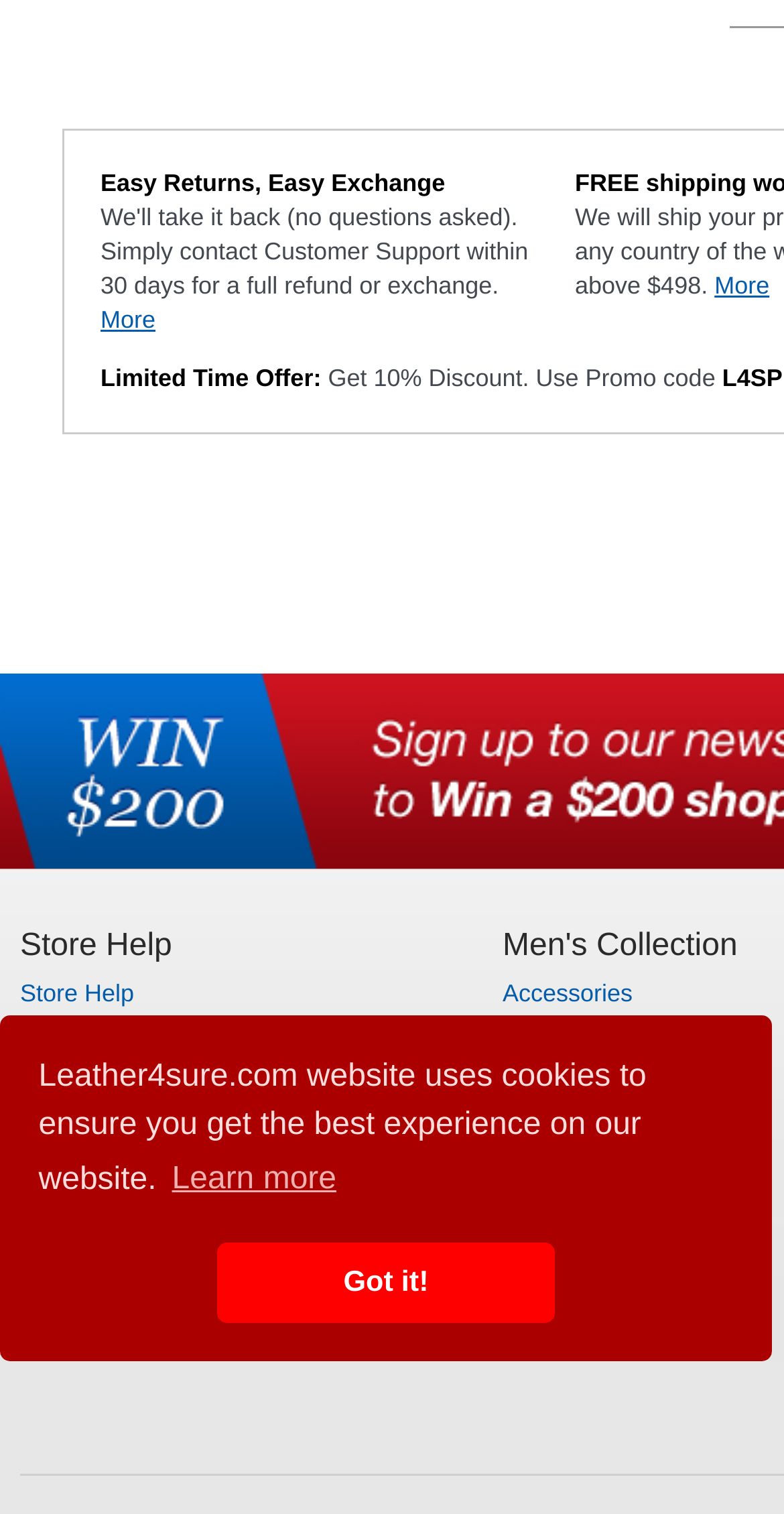Pinpoint the bounding box coordinates of the element you need to click to execute the following instruction: "dismiss cookie message". The bounding box should be represented by four float numbers between 0 and 1, in the format [left, top, right, bottom].

[0.278, 0.821, 0.706, 0.874]